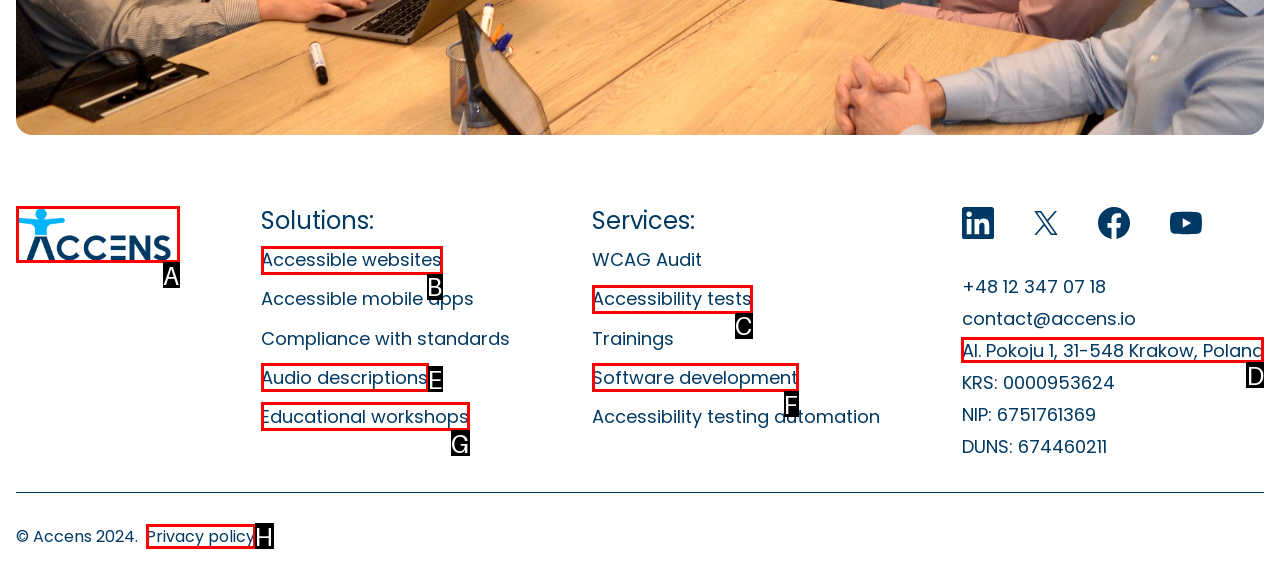From the description: Educational workshops, select the HTML element that fits best. Reply with the letter of the appropriate option.

G